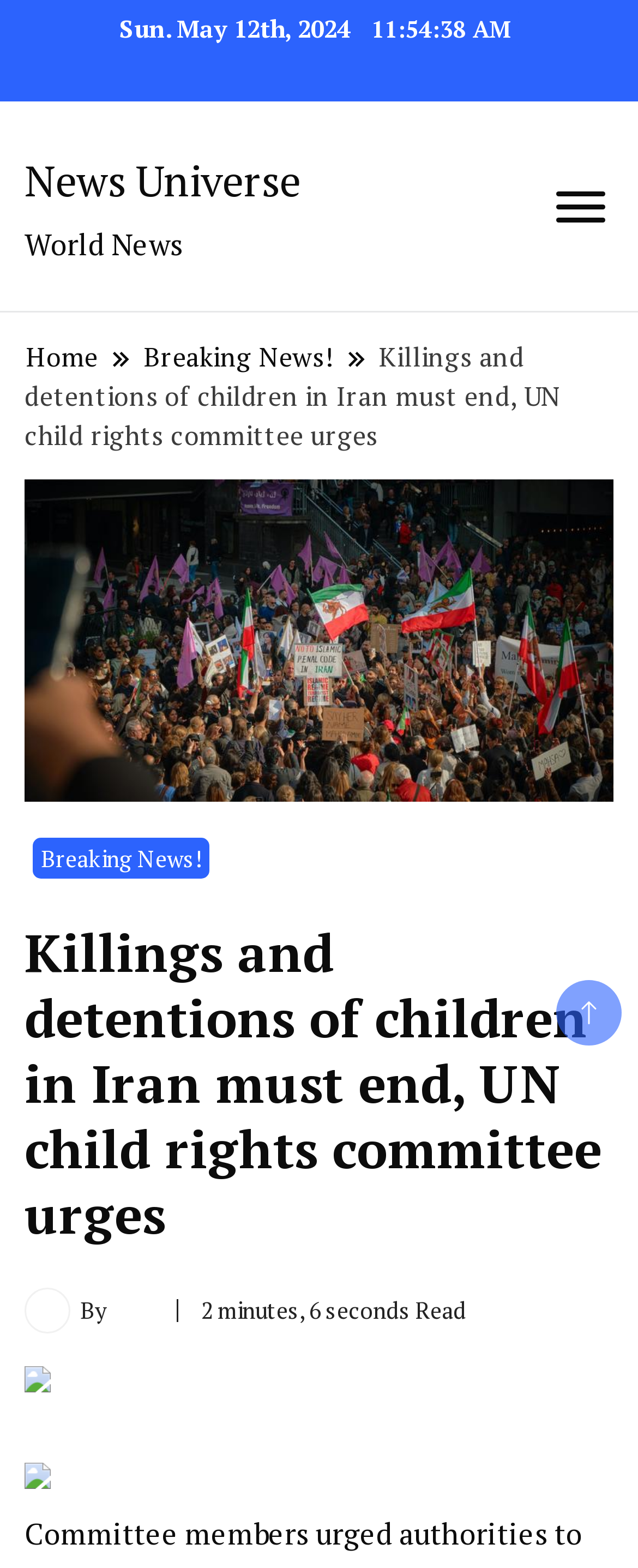What is the category of the article?
Offer a detailed and exhaustive answer to the question.

I determined the category of the article by examining the static text element that says 'World News', which is located near the top of the webpage.